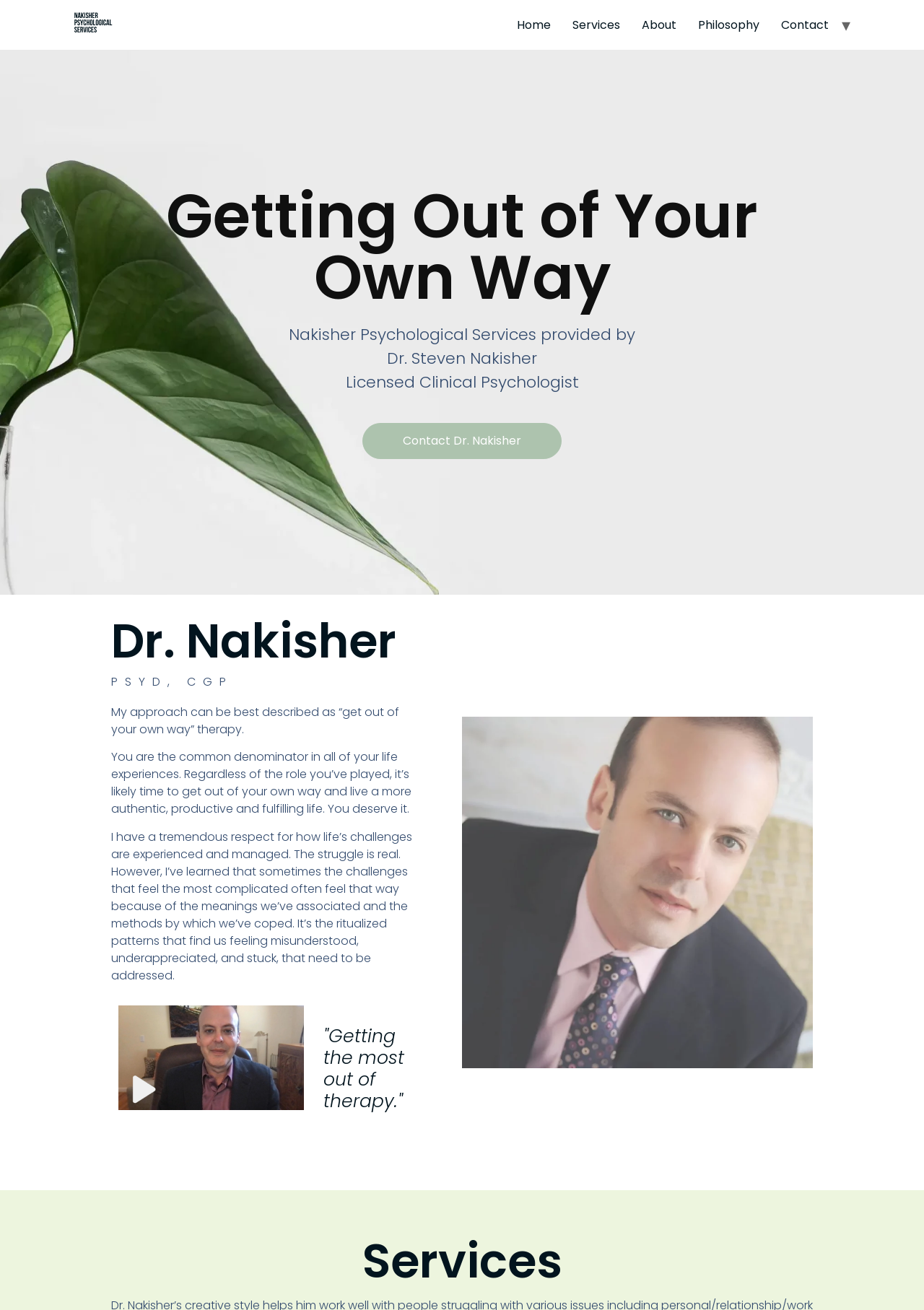Respond to the following question using a concise word or phrase: 
What is the tone of Dr. Nakisher's writing style?

Respectful and empathetic